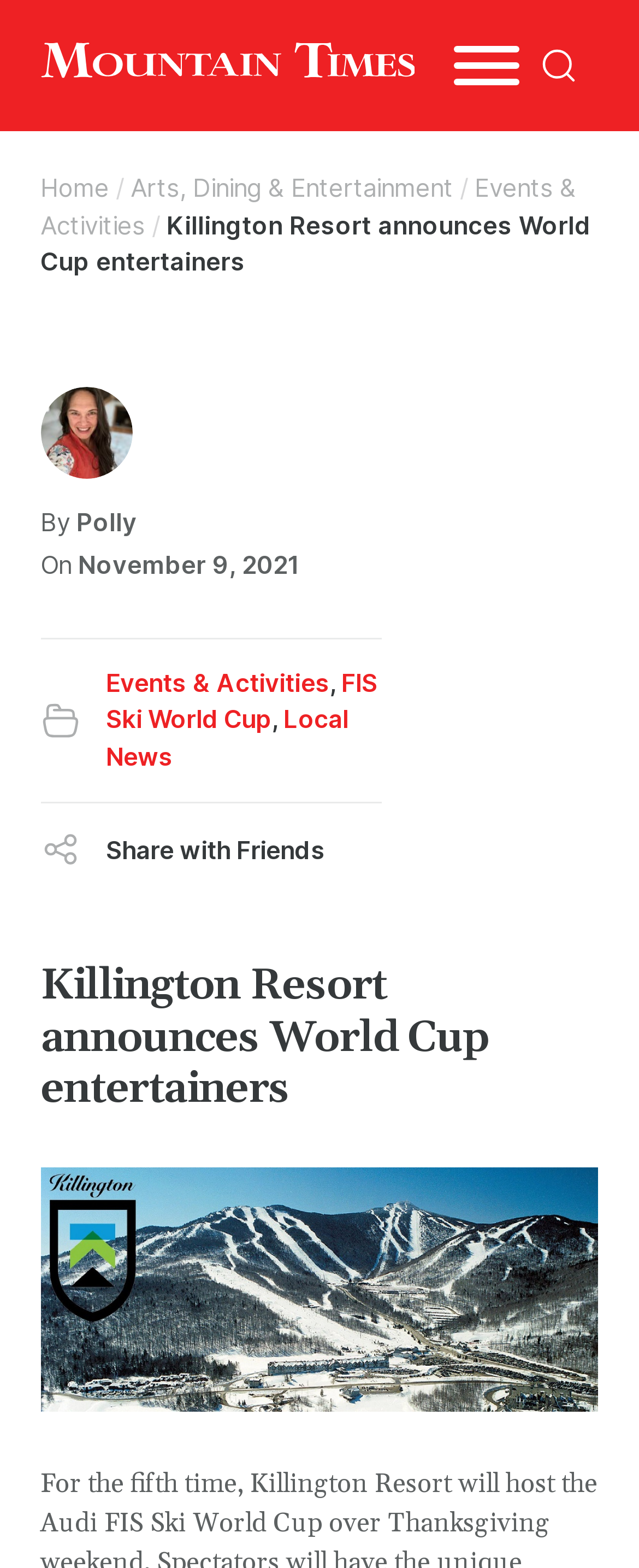Pinpoint the bounding box coordinates of the clickable area necessary to execute the following instruction: "Share with Friends". The coordinates should be given as four float numbers between 0 and 1, namely [left, top, right, bottom].

[0.063, 0.513, 0.596, 0.571]